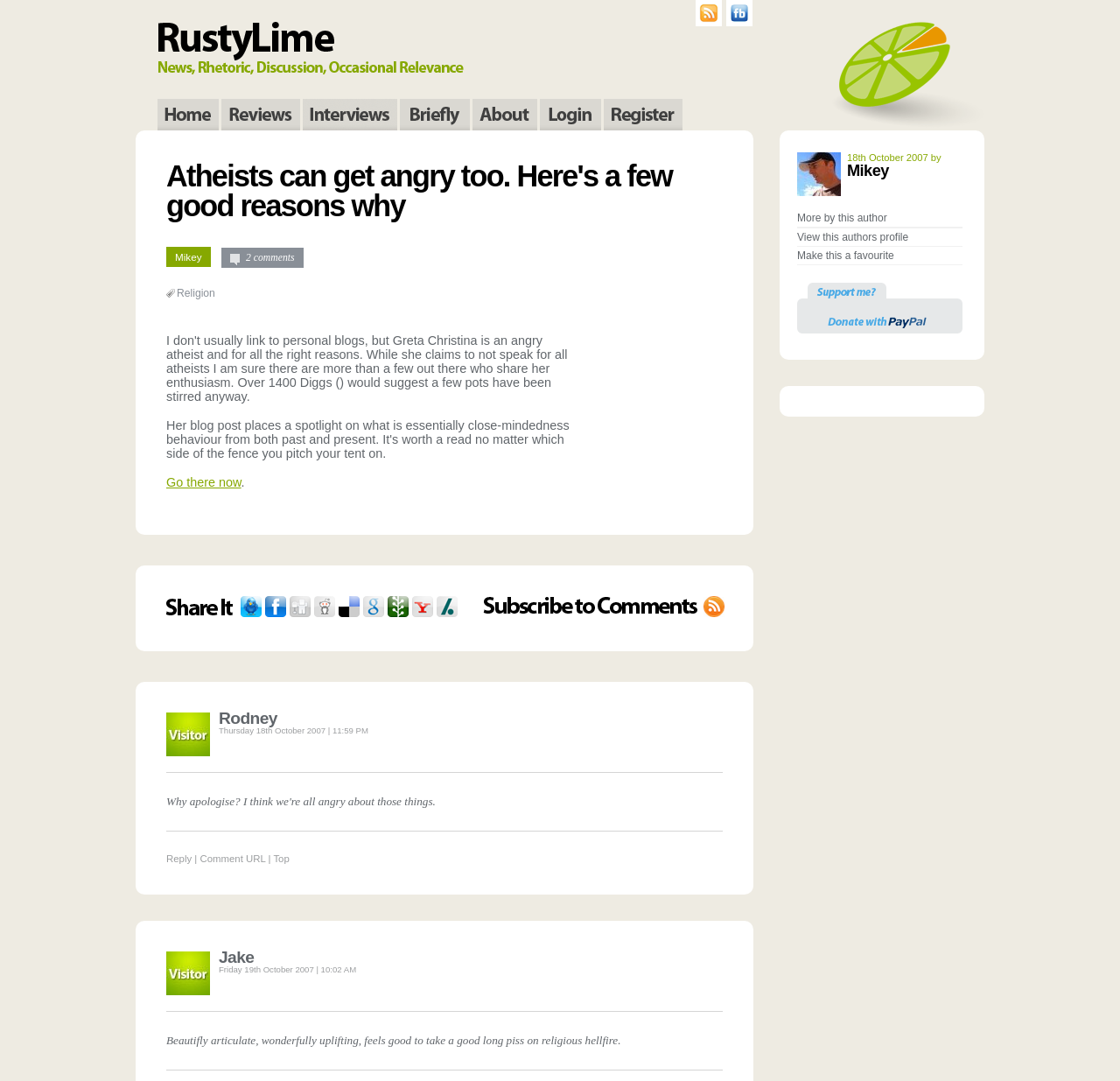Please provide the main heading of the webpage content.

Atheists can get angry too. Here's a few good reasons why